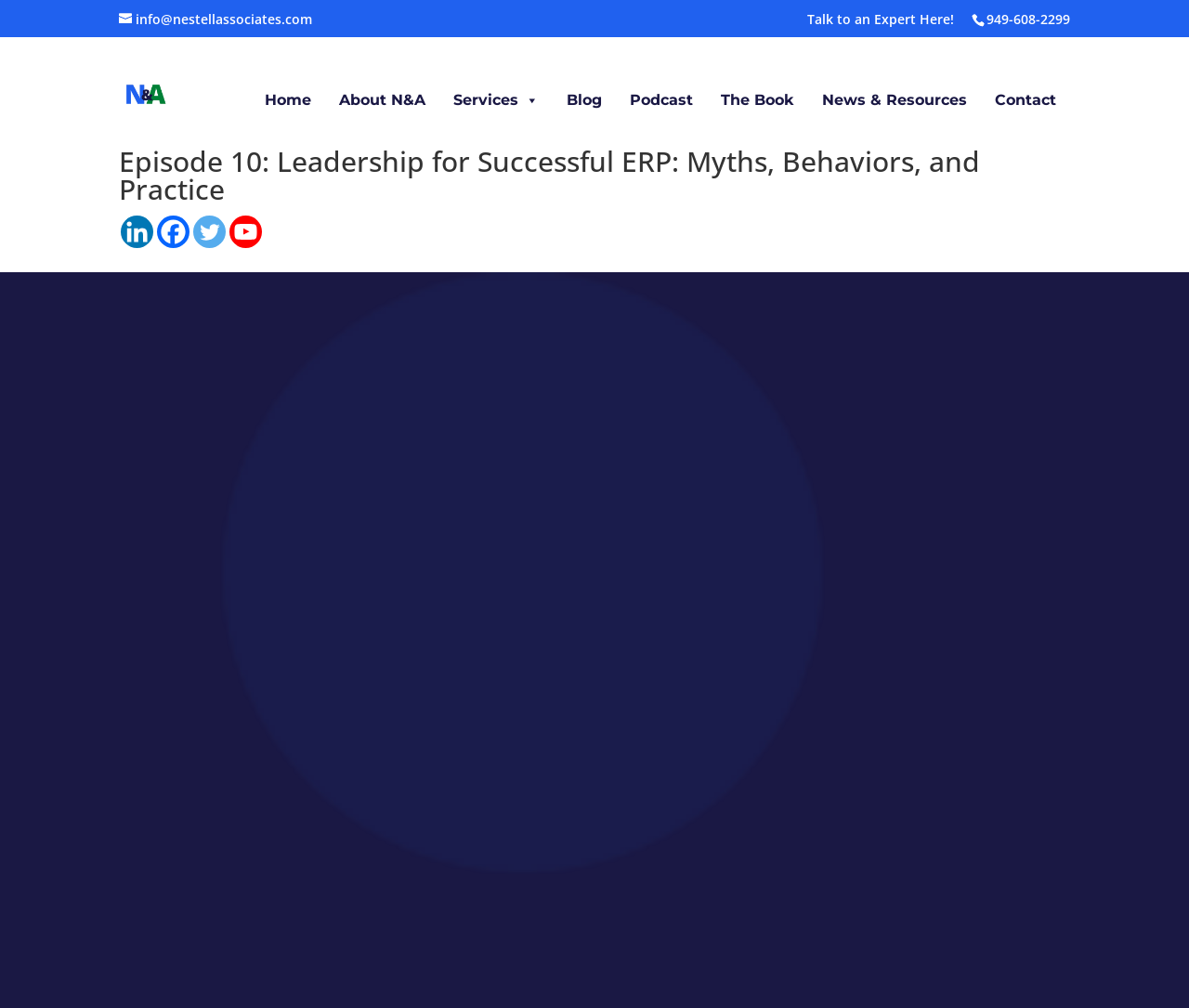Answer the question in one word or a short phrase:
What is the phone number to talk to an expert?

949-608-2299